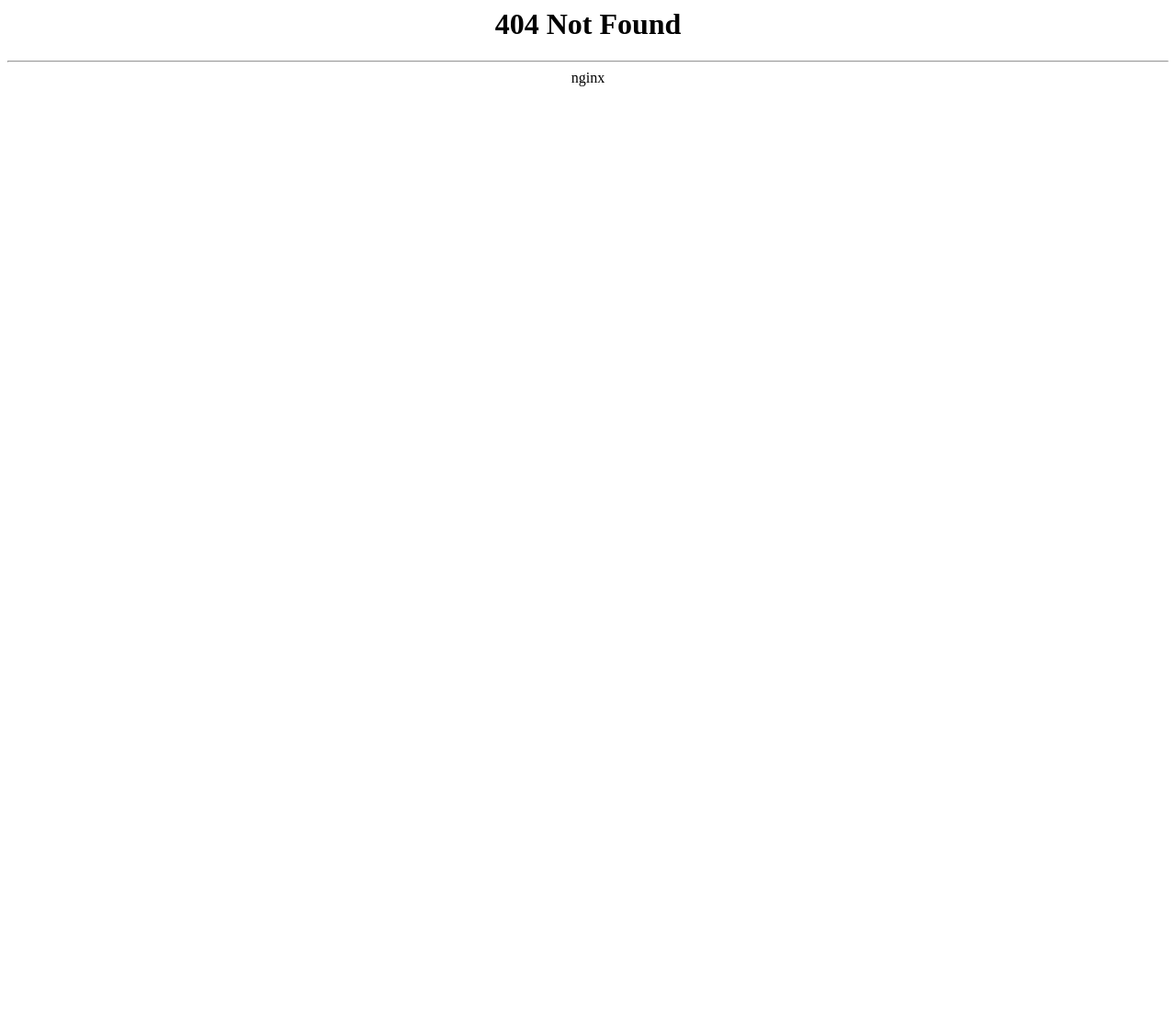Extract the heading text from the webpage.

404 Not Found